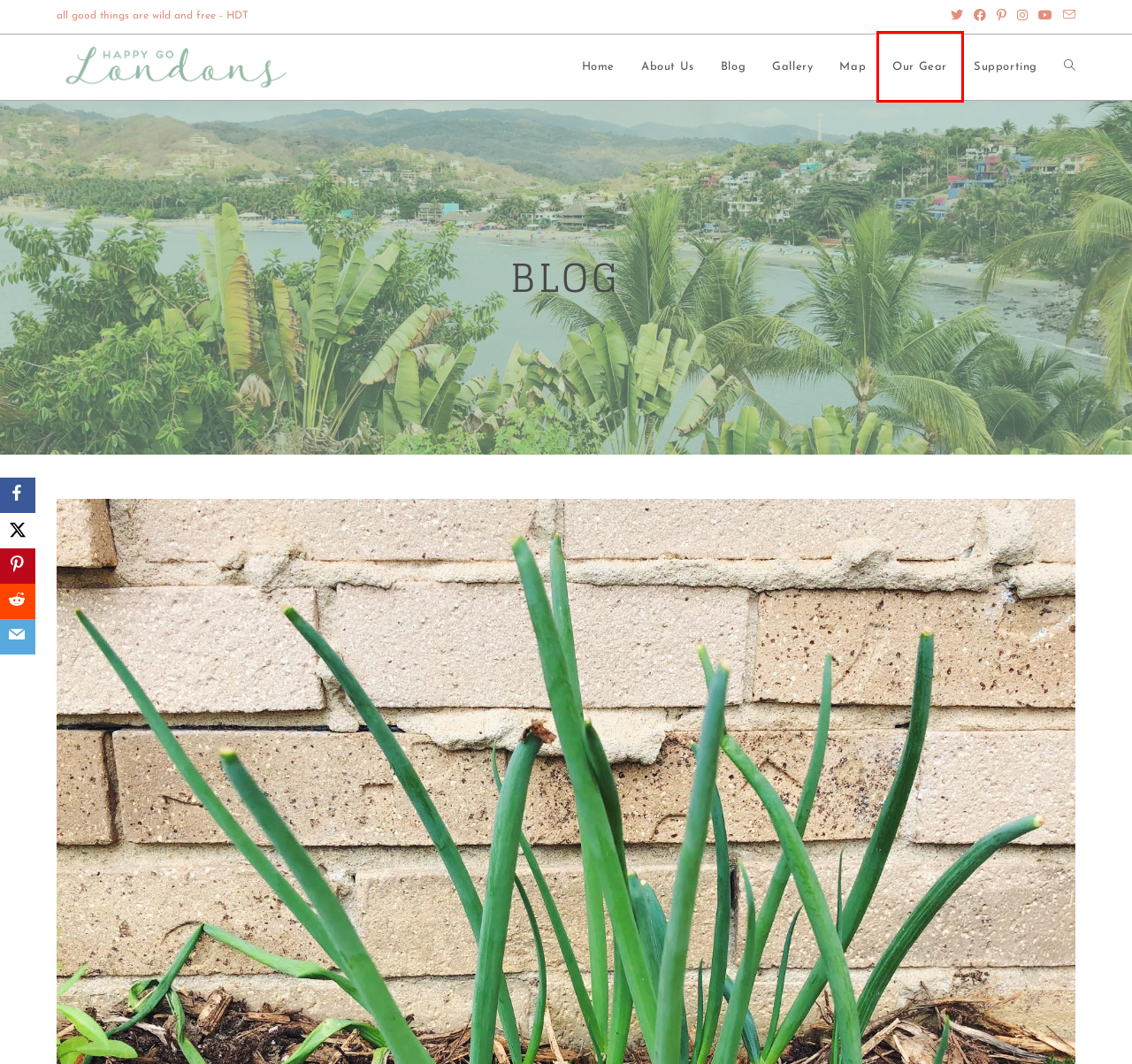You are given a screenshot of a webpage with a red rectangle bounding box around an element. Choose the best webpage description that matches the page after clicking the element in the bounding box. Here are the candidates:
A. Gallery - Happy Go Londons
B. Our Gear - Happy Go Londons
C. Supporting - Happy Go Londons
D. Blog - Happy Go Londons
E. Food + Drink Archives - Happy Go Londons
F. Home - Happy Go Londons
G. About Us - Happy Go Londons
H. Map - Happy Go Londons

B